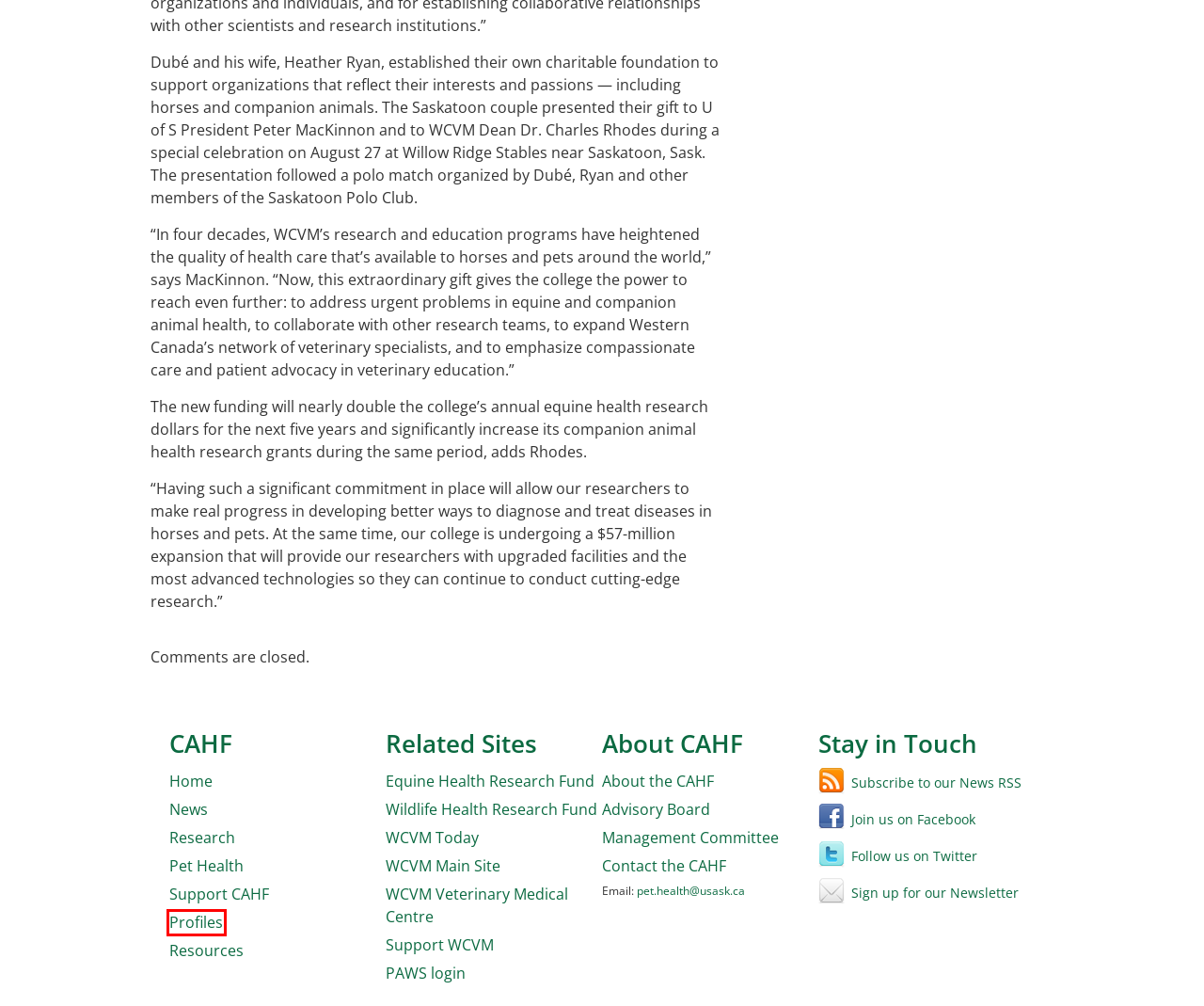A screenshot of a webpage is given, marked with a red bounding box around a UI element. Please select the most appropriate webpage description that fits the new page after clicking the highlighted element. Here are the candidates:
A. About the CAHF - Companion Animal Health Fund
B. Companion Animal Health Fund - Pet health research and pet health education
C. Profiles - Companion Animal Health Fund
D. Contact the CAHF - Companion Animal Health Fund
E. Support CAHF - Companion Animal Health Fund
F. Advisory Board - Companion Animal Health Fund
G. Pet Health - Companion Animal Health Fund
H. News - Companion Animal Health Fund

C